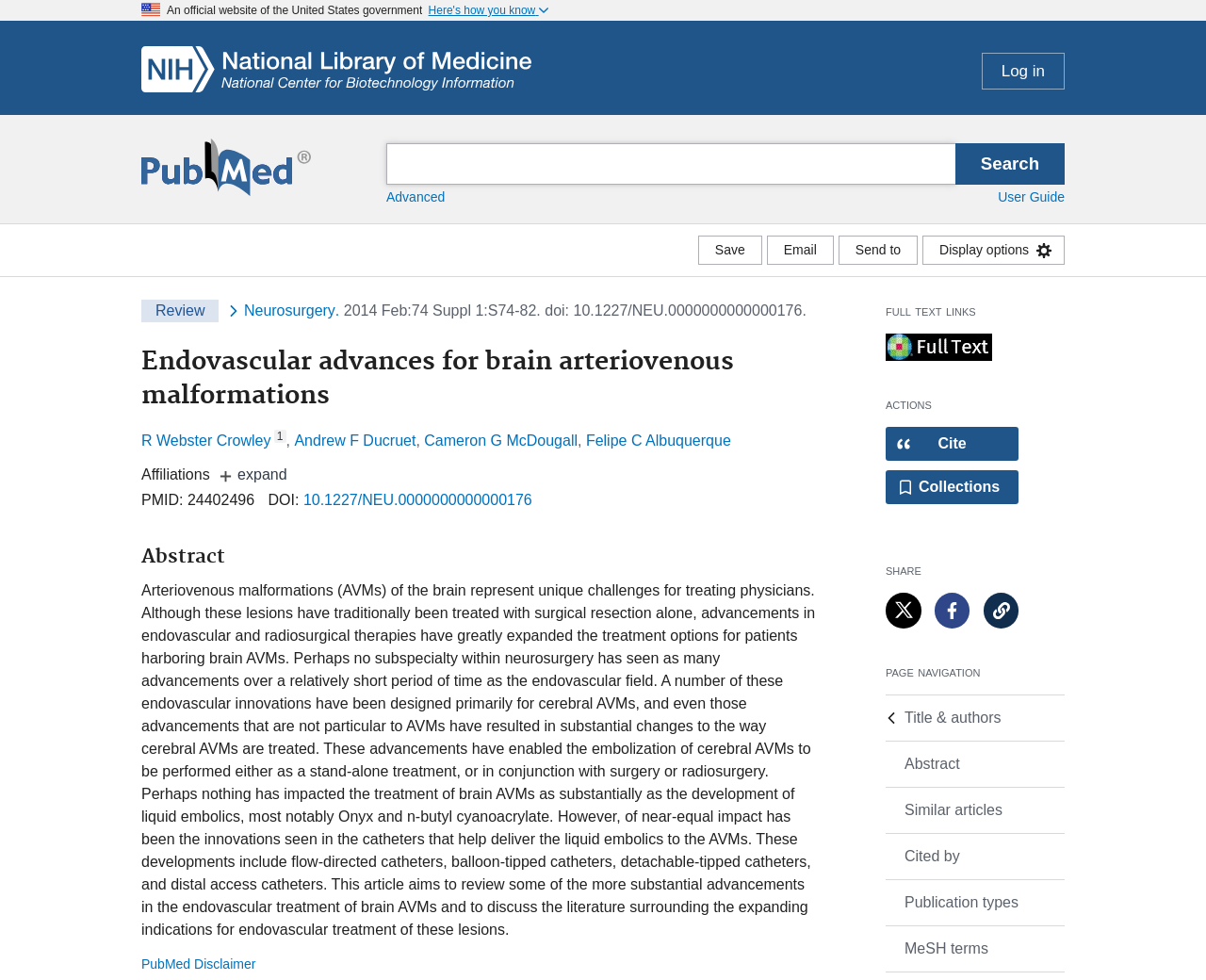Give a detailed overview of the webpage's appearance and contents.

The webpage is a scientific article from PubMed, a government website, with a title "Endovascular advances for brain arteriovenous malformations". At the top, there is a U.S. flag icon and a button "Here's how you know" next to it. Below that, there is a search bar with a PubMed logo and a button to log in. 

On the left side, there are several buttons and links, including "Save", "Email", "Send to", and "Display options". Below these buttons, there are headings for "Full text links", "Actions", and "Share". Under "Actions", there are buttons to cite the article, save it to a collection, and share it on social media. 

The main content of the article is divided into sections, including "Title & authors", "Abstract", and others. The "Abstract" section is a long paragraph that summarizes the article, which discusses the treatment of brain arteriovenous malformations (AVMs) and the advancements in endovascular therapies. 

There are several links and buttons throughout the article, including links to the authors' names, affiliations, and references. At the bottom of the page, there is a link to the PubMed disclaimer.